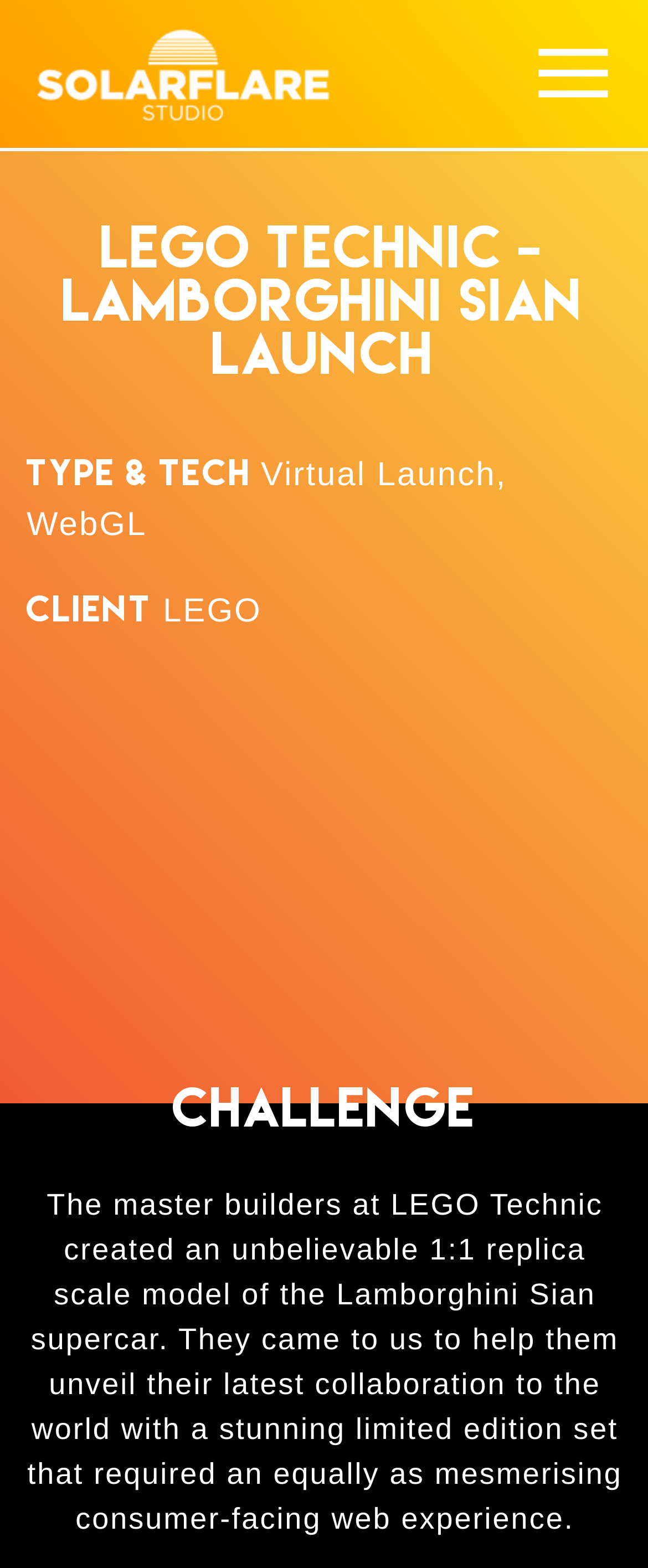From the image, can you give a detailed response to the question below:
What is the scale of the replica model?

I found this answer in the text 'The master builders at LEGO Technic created an unbelievable 1:1 replica scale model of the Lamborghini Sian supercar.' which explicitly states the scale of the replica model as 1:1.